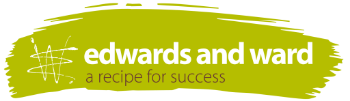What sector does Edwards and Ward specialize in?
Please answer the question as detailed as possible.

Edwards and Ward is a company recognized for its expertise in professional fresh food catering, particularly for the education sector in the UK, which means they specialize in providing catering services to educational institutions.